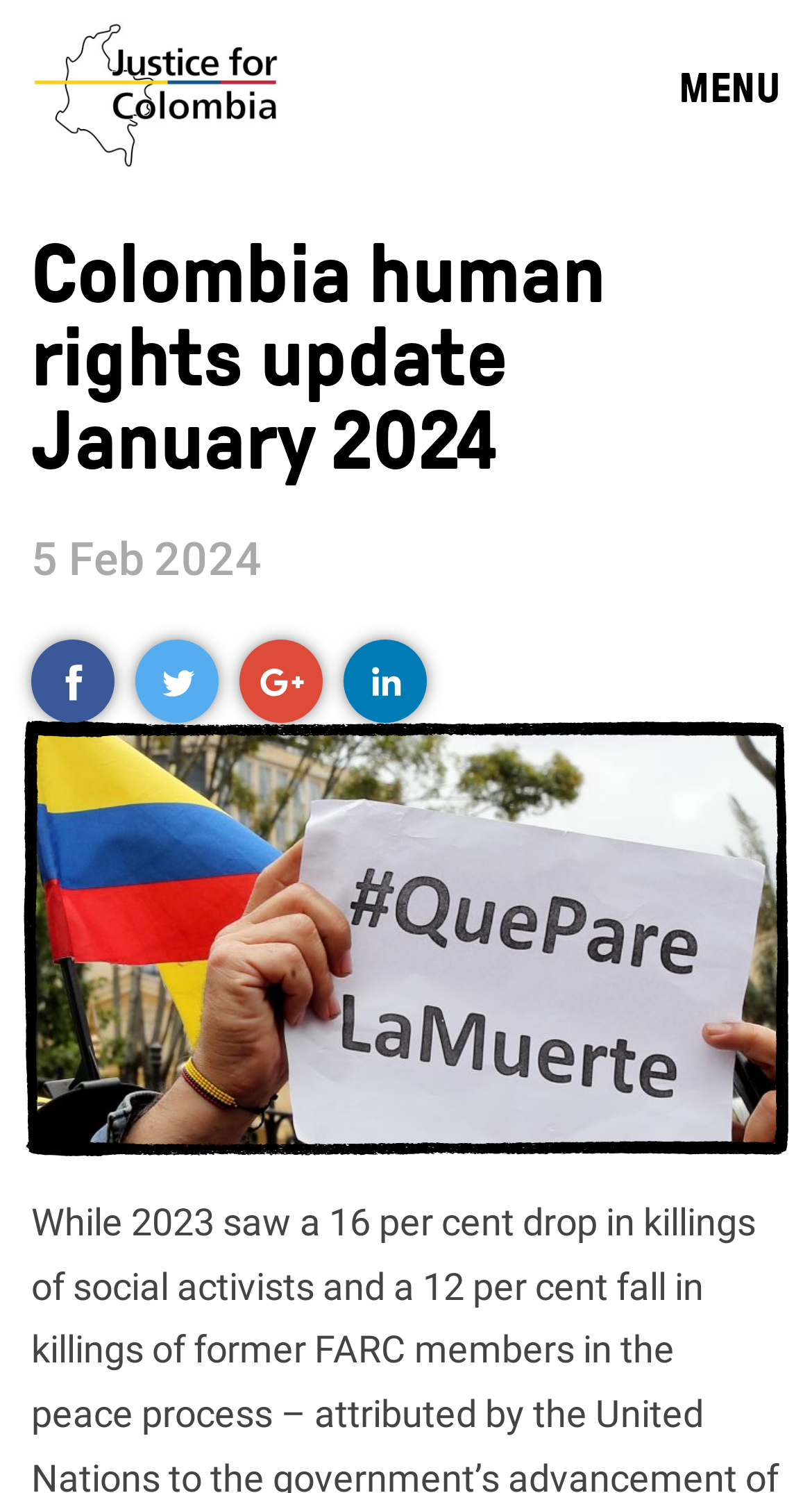Can you determine the main header of this webpage?

Colombia human rights update January 2024